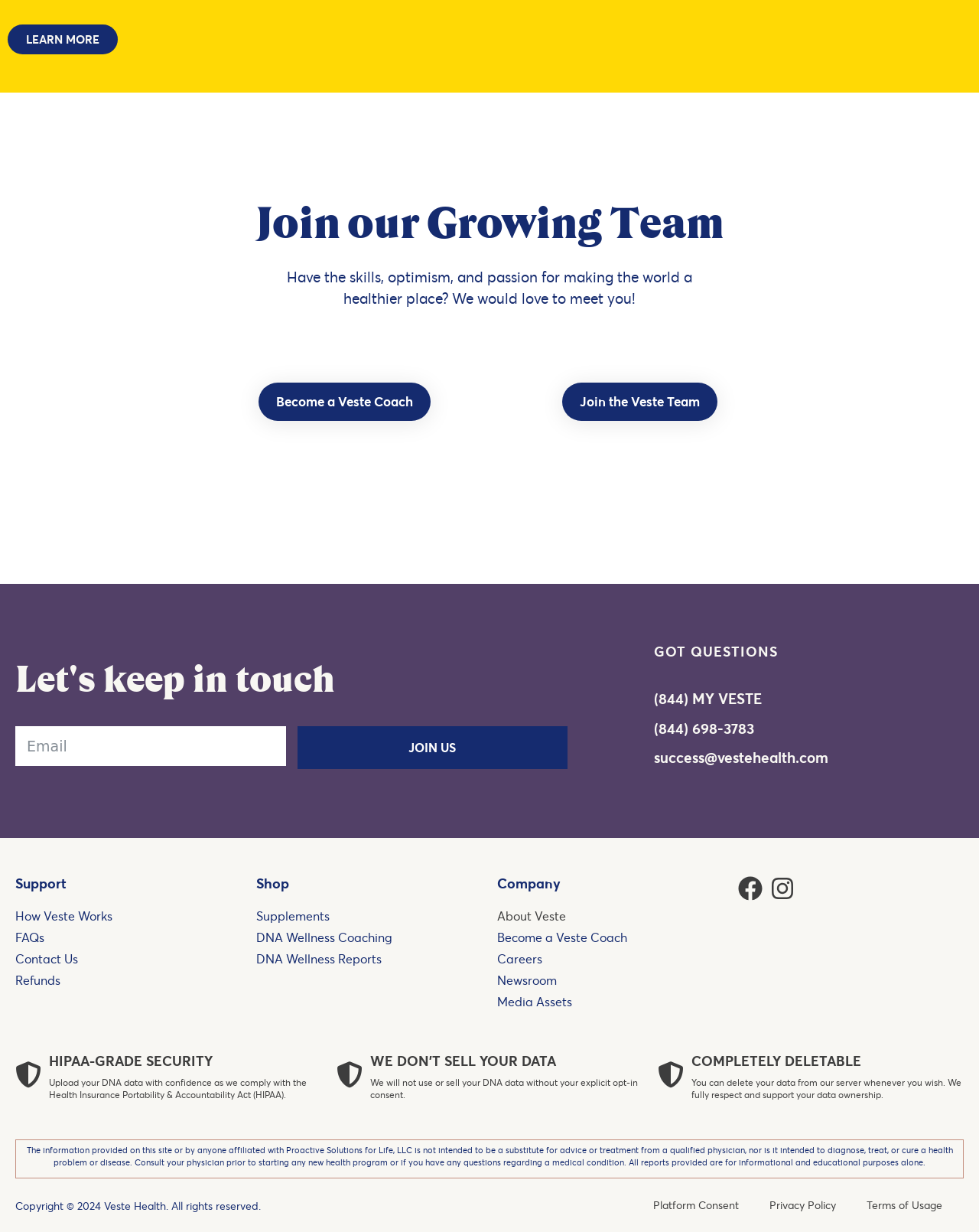Refer to the image and offer a detailed explanation in response to the question: What is the company's policy on health advice?

The disclaimer at the bottom of the page states that the information provided is not intended to be a substitute for advice or treatment from a qualified physician, and that users should consult their physician prior to starting any new health program or if they have any questions regarding a medical condition.